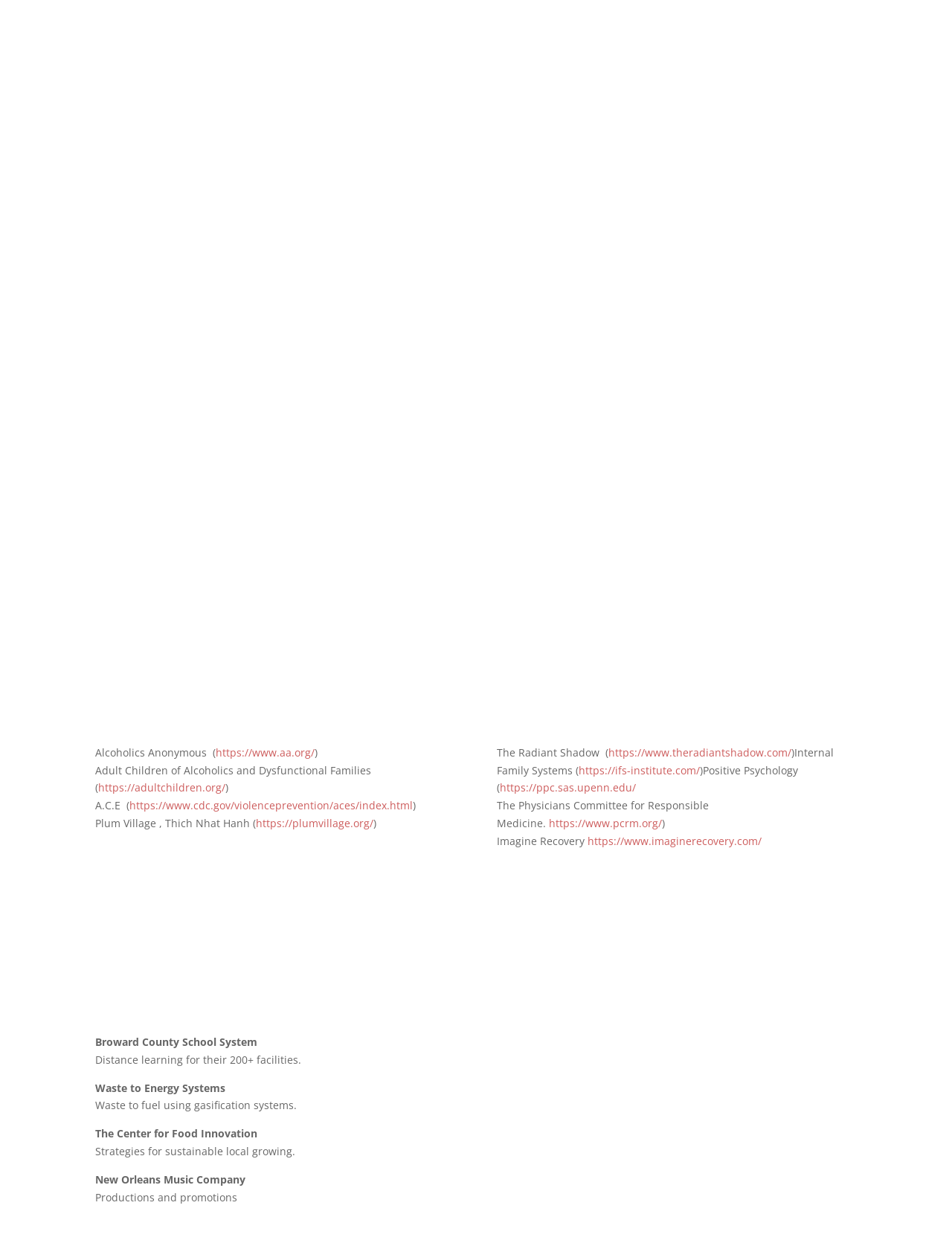What is the name of the Christmas production?
Using the image as a reference, answer the question in detail.

The question is asking for the name of the Christmas production mentioned on the webpage. By looking at the heading element with the text 'Arron Neville’s Christmas in New Orleans', we can determine that this is the name of the Christmas production.